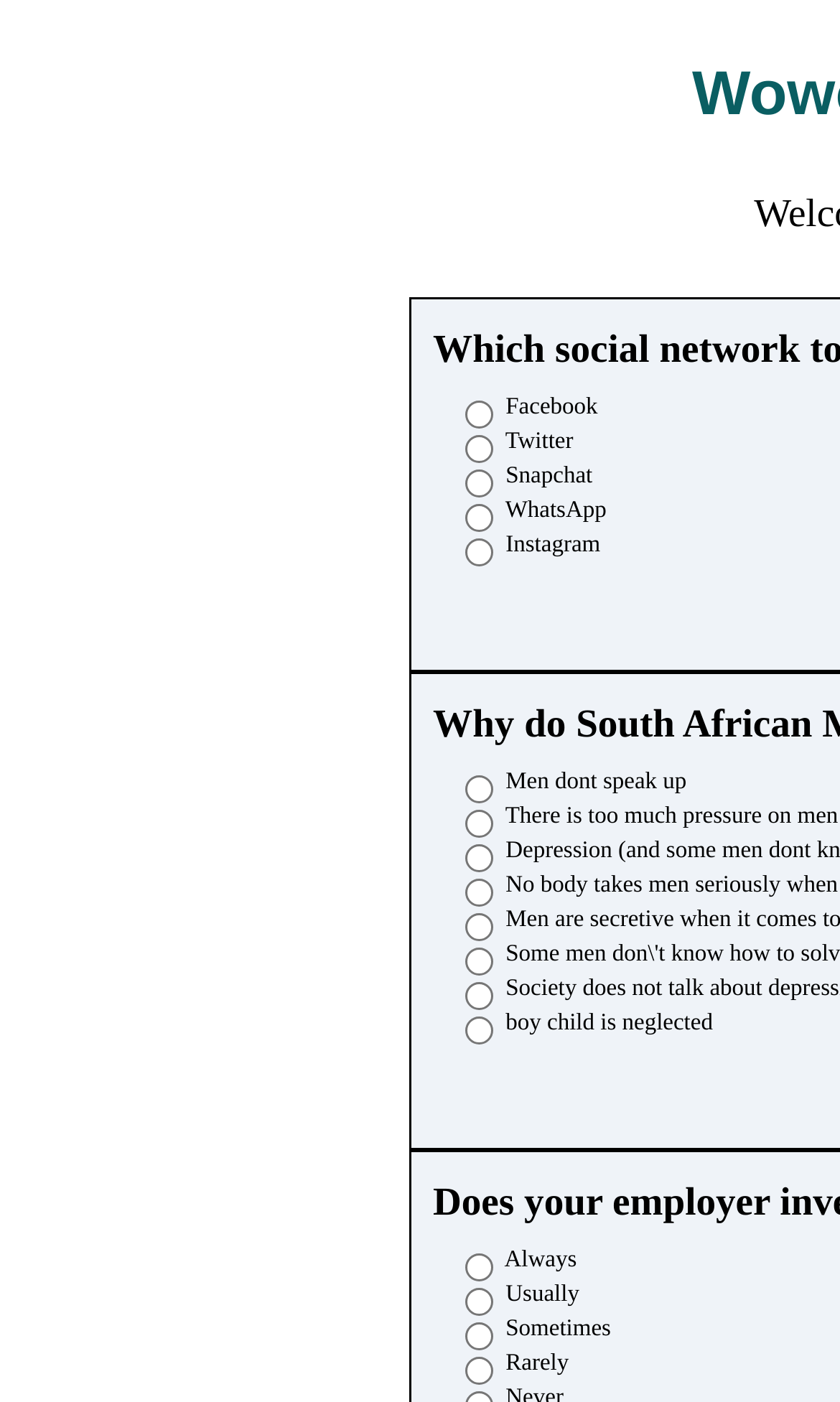Identify the bounding box coordinates of the section that should be clicked to achieve the task described: "Click Snapchat".

[0.554, 0.335, 0.587, 0.355]